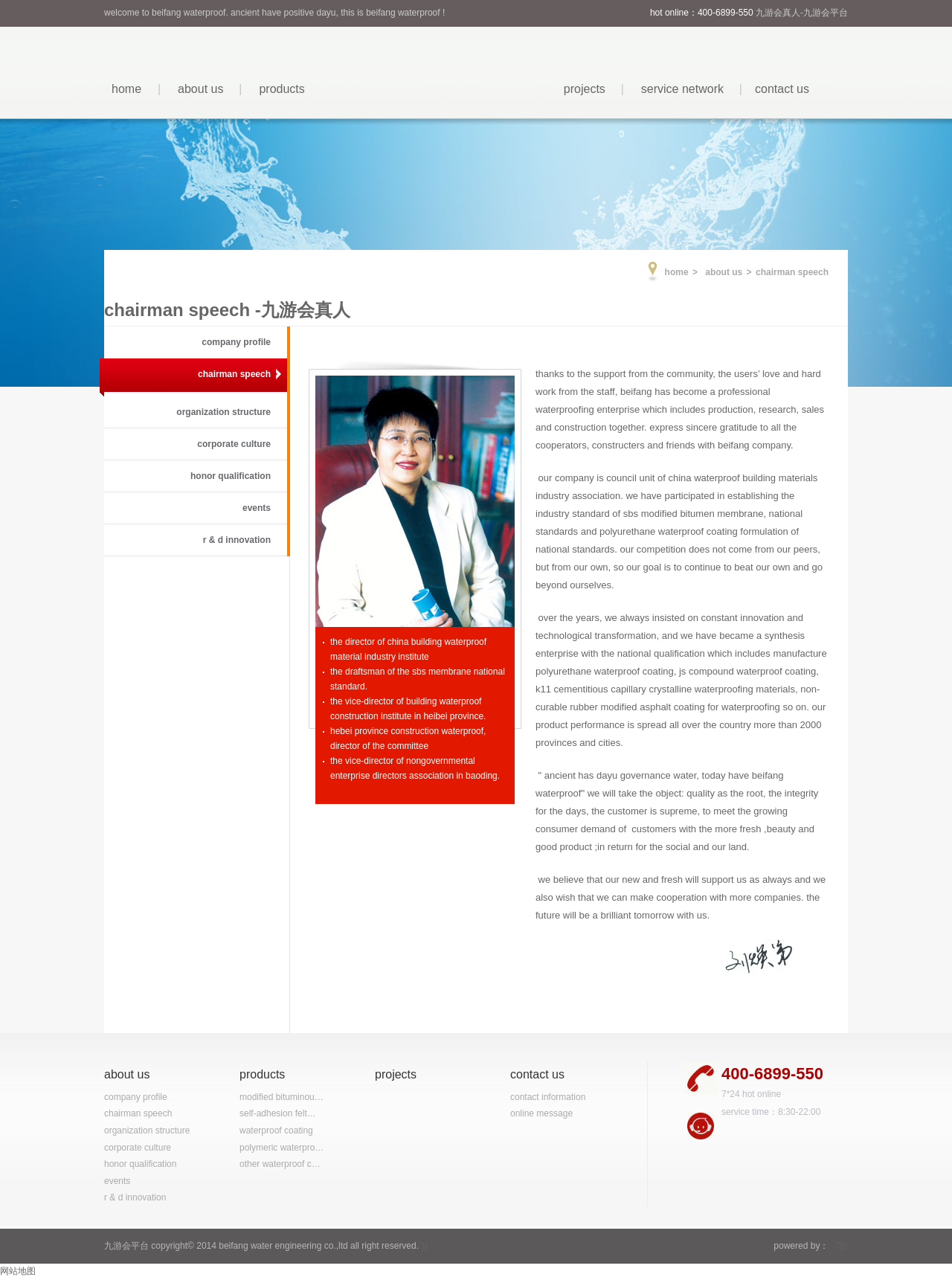Pinpoint the bounding box coordinates of the area that should be clicked to complete the following instruction: "contact us through the 'online message' link". The coordinates must be given as four float numbers between 0 and 1, i.e., [left, top, right, bottom].

[0.536, 0.864, 0.653, 0.876]